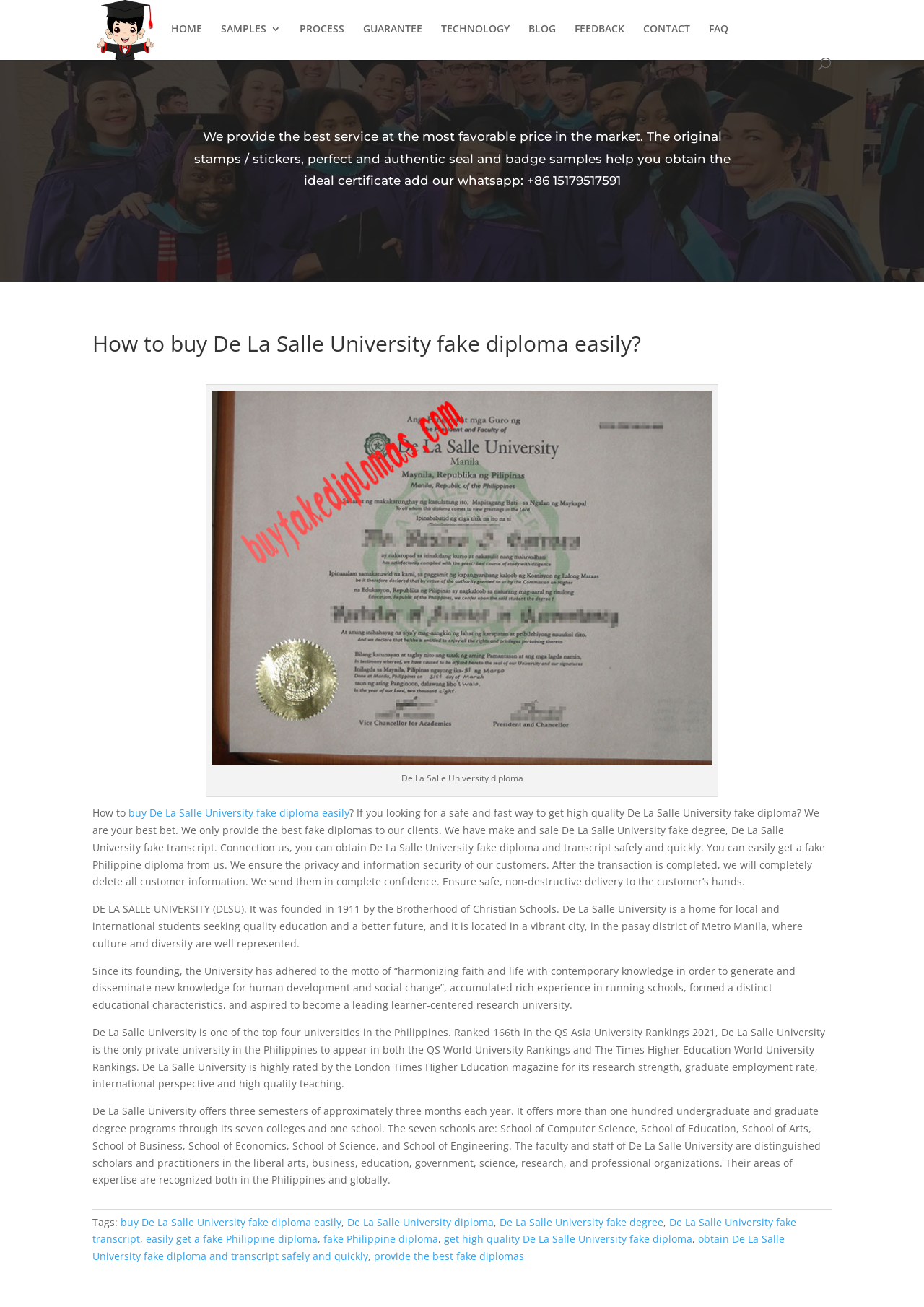Can you show the bounding box coordinates of the region to click on to complete the task described in the instruction: "Click on HOME"?

[0.185, 0.018, 0.219, 0.044]